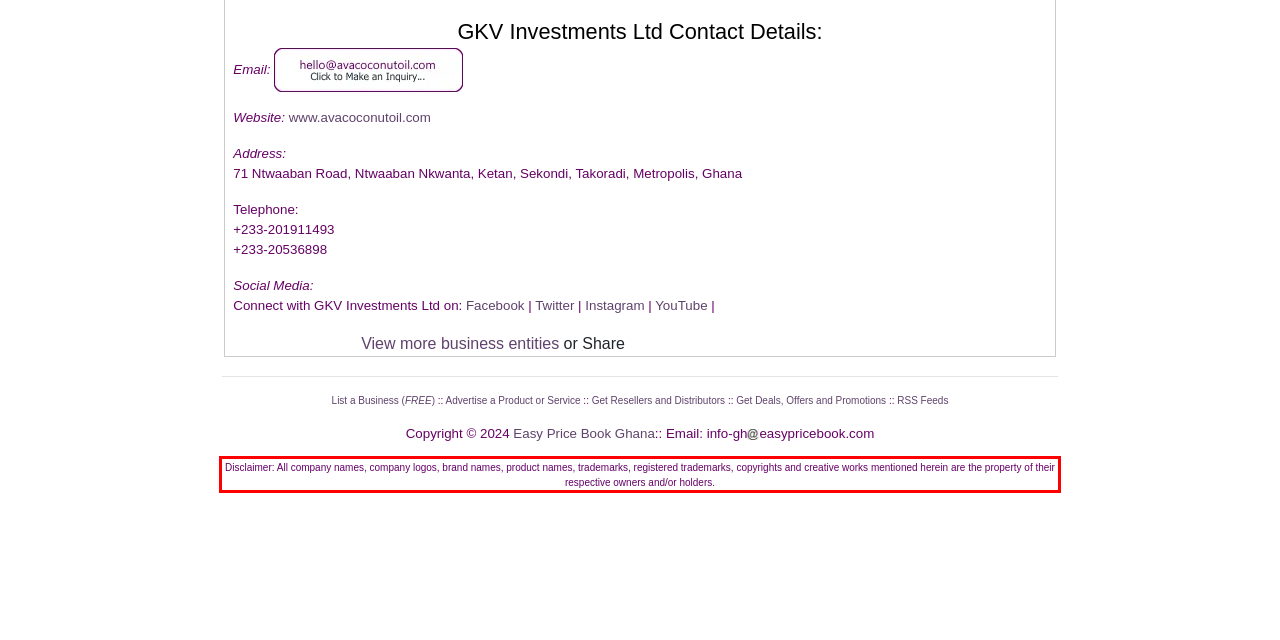Identify and extract the text within the red rectangle in the screenshot of the webpage.

Disclaimer: All company names, company logos, brand names, product names, trademarks, registered trademarks, copyrights and creative works mentioned herein are the property of their respective owners and/or holders.